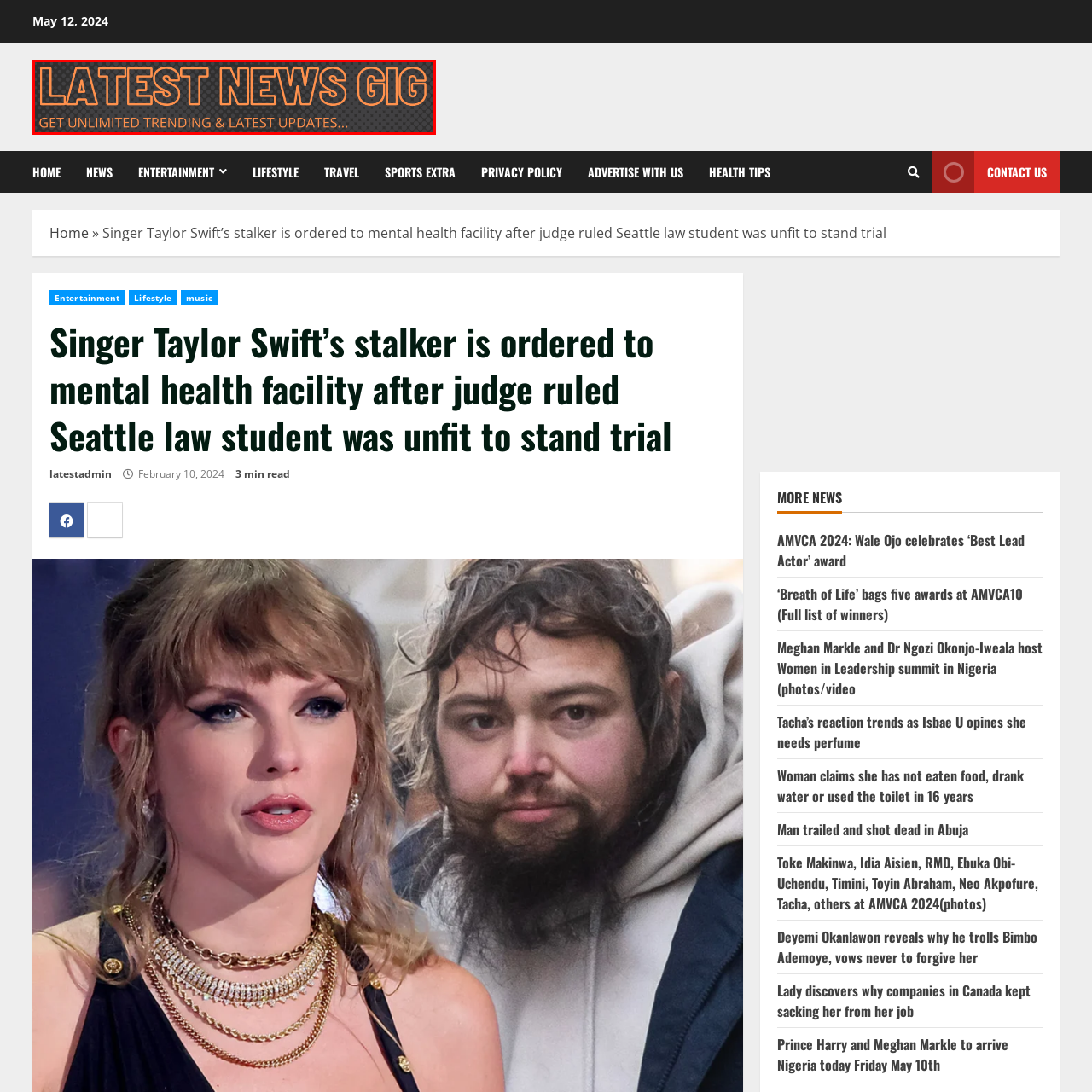Offer an in-depth caption for the image content enclosed by the red border.

The image showcases the logo of "LATEST NEWS GIG," a dynamic platform dedicated to providing the latest updates and trending news. The logo features bold typography with a modern aesthetic, highlighted in vibrant orange against a textured dark background, emphasizing the urgency and relevance of its content. Below the prominent title, the tagline invites users to "GET UNLIMITED TRENDING & LATEST UPDATES..." suggesting a focus on real-time news coverage and popular topics. This engaging design reflects the site's mission to keep readers informed about the most important developments in various fields.